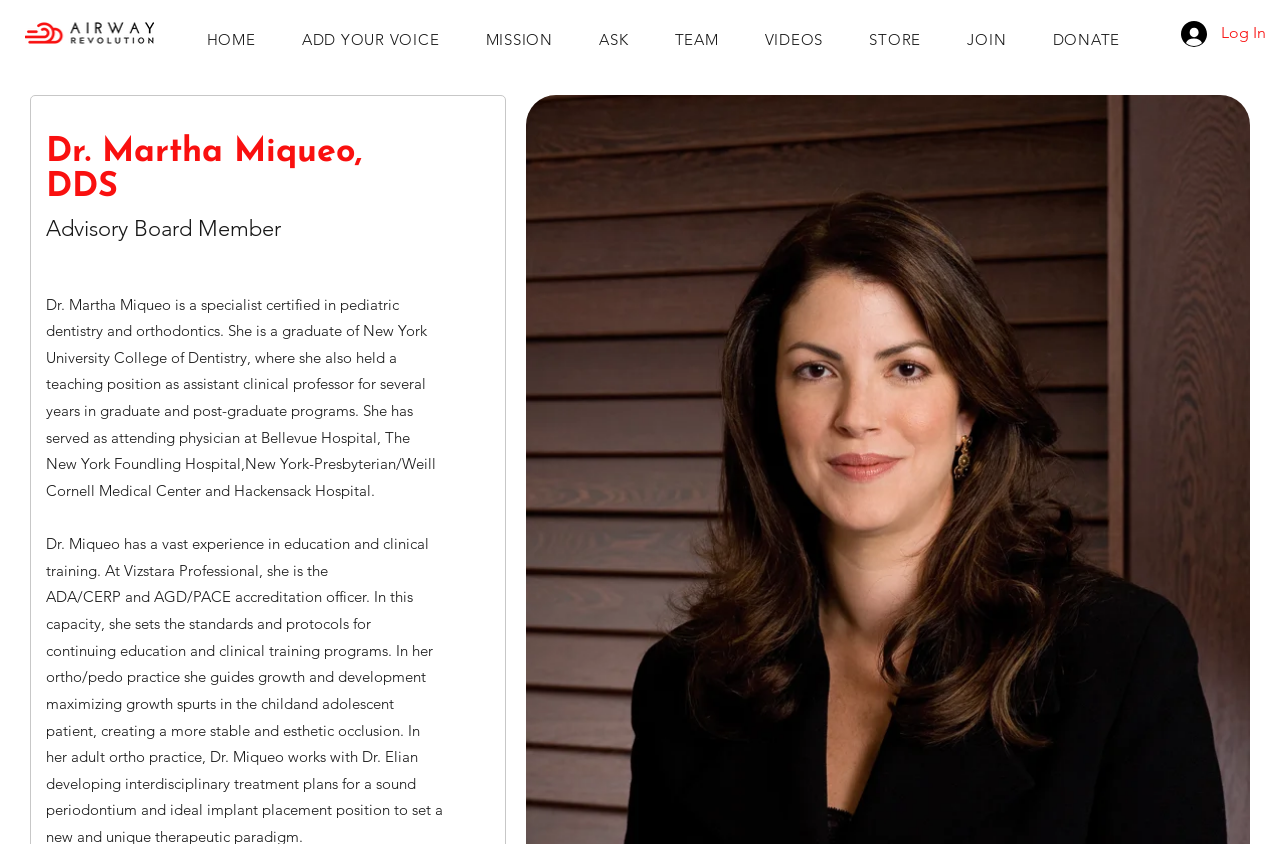Find the bounding box coordinates of the UI element according to this description: "DONATE".

[0.804, 0.026, 0.893, 0.067]